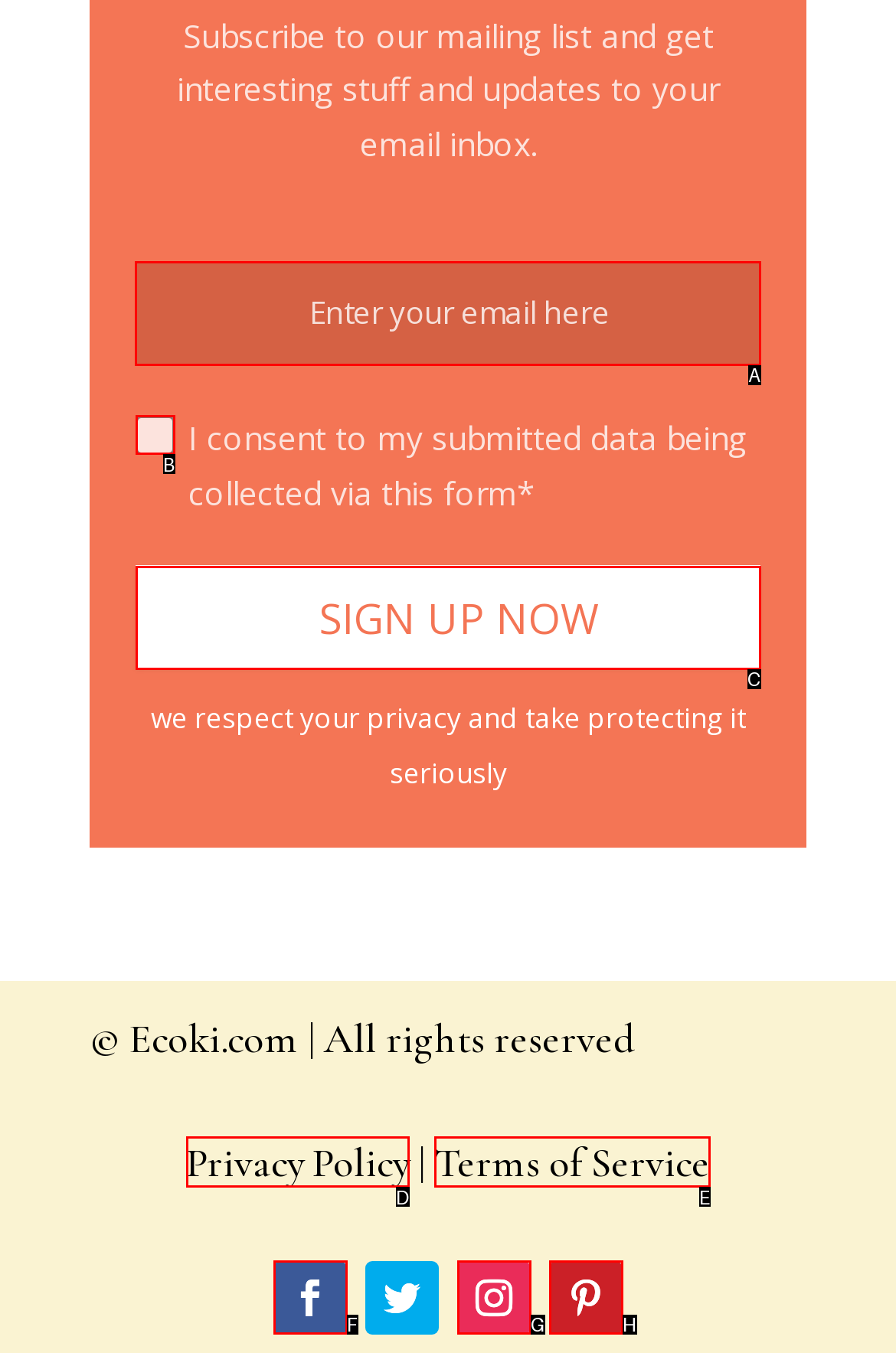Identify the correct UI element to click on to achieve the task: Enter email address. Provide the letter of the appropriate element directly from the available choices.

A